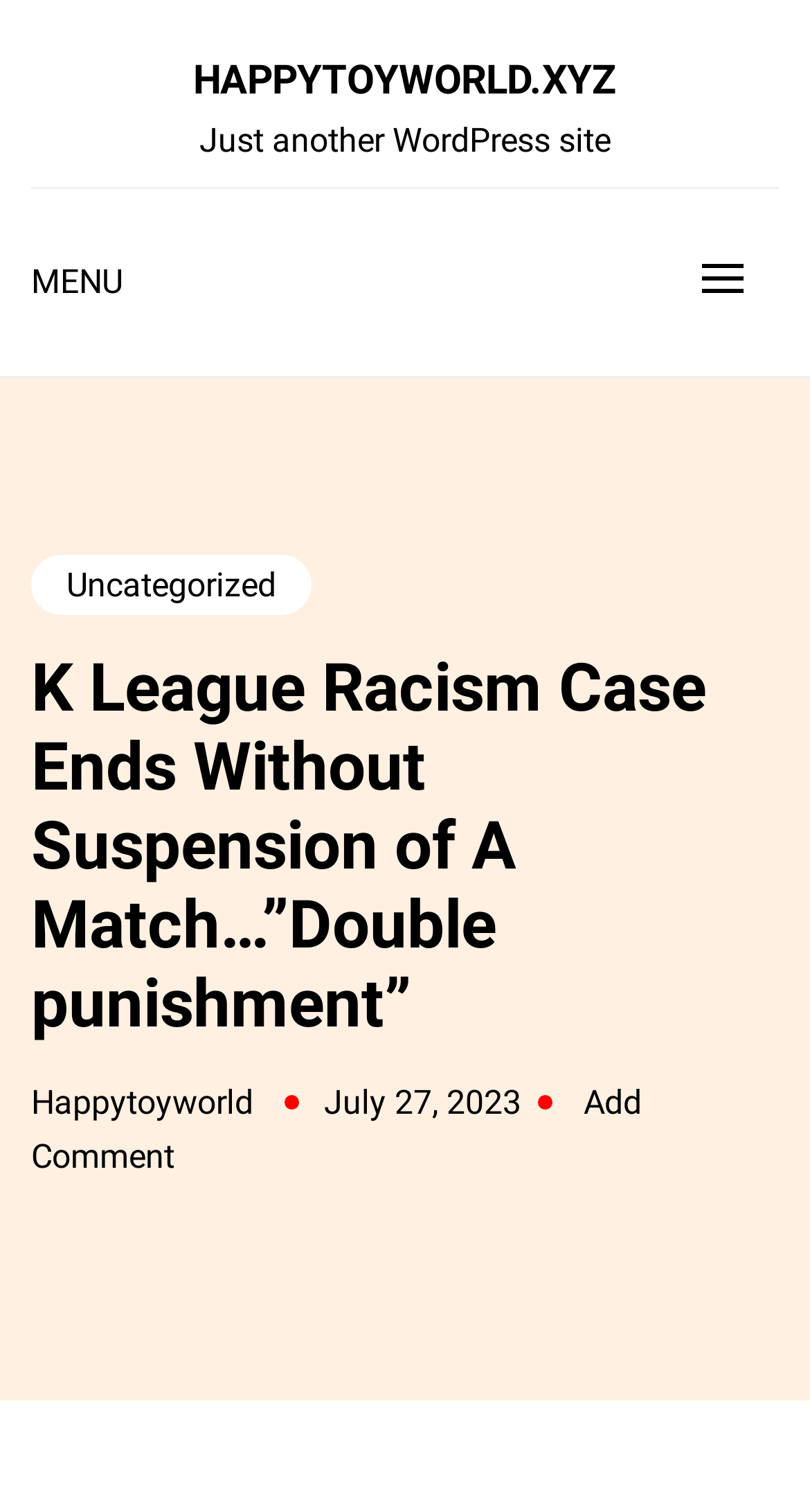What is the category of the article?
Based on the screenshot, give a detailed explanation to answer the question.

I found the category of the article by looking at the top navigation bar, where I saw a link labeled 'Uncategorized'.